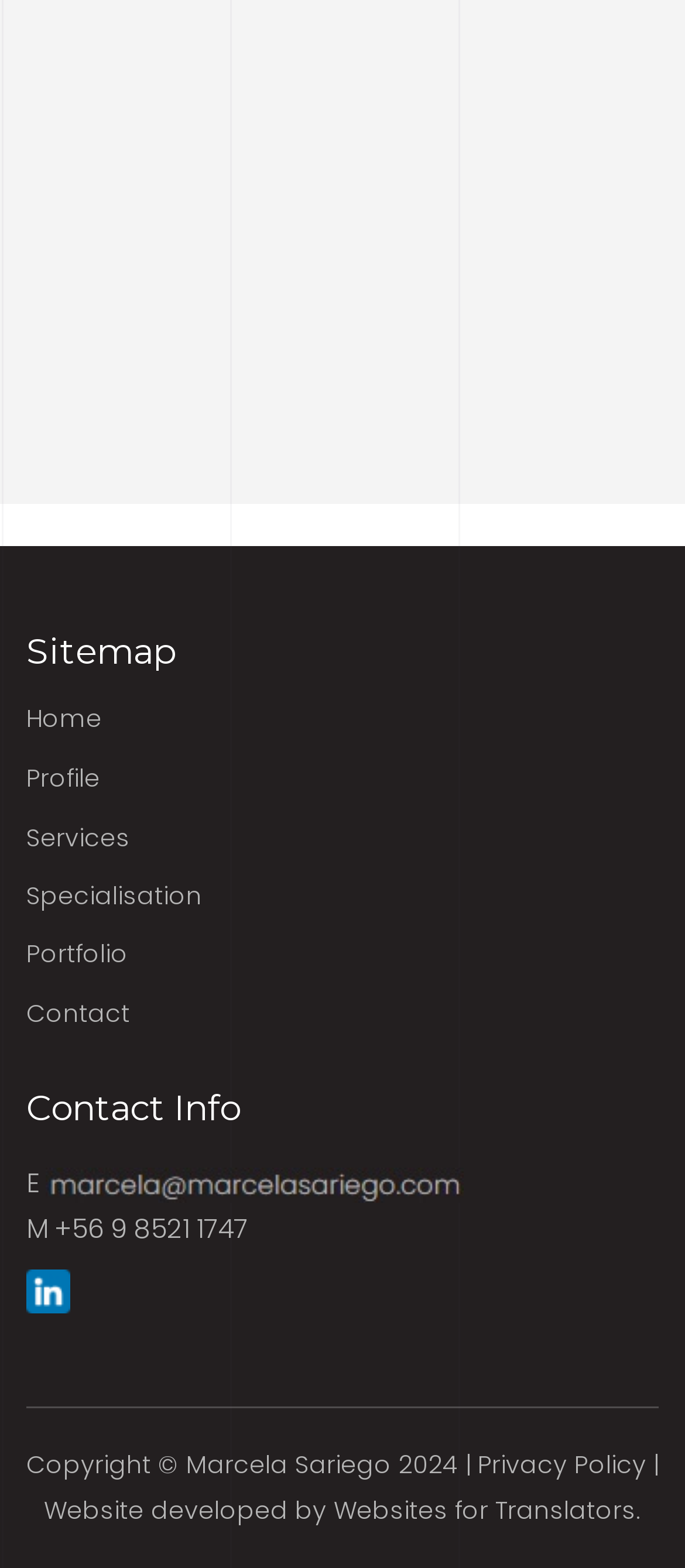Using the element description Home, predict the bounding box coordinates for the UI element. Provide the coordinates in (top-left x, top-left y, bottom-right x, bottom-right y) format with values ranging from 0 to 1.

[0.038, 0.44, 0.962, 0.478]